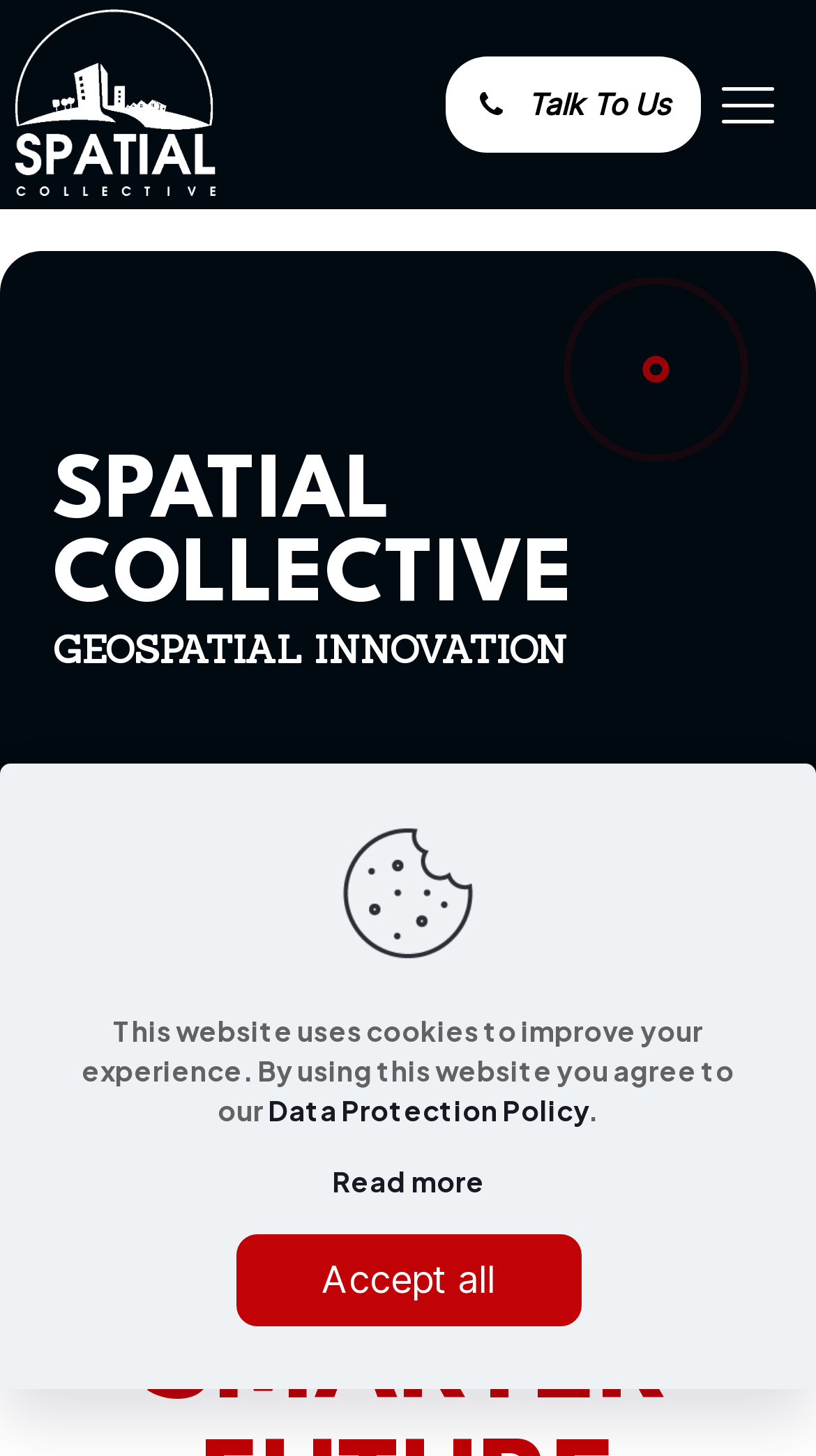What is the image below the logo?
Please answer the question with as much detail and depth as you can.

The image below the logo is a small icon with the text 'Home' on it. It is located at the top center of the webpage.